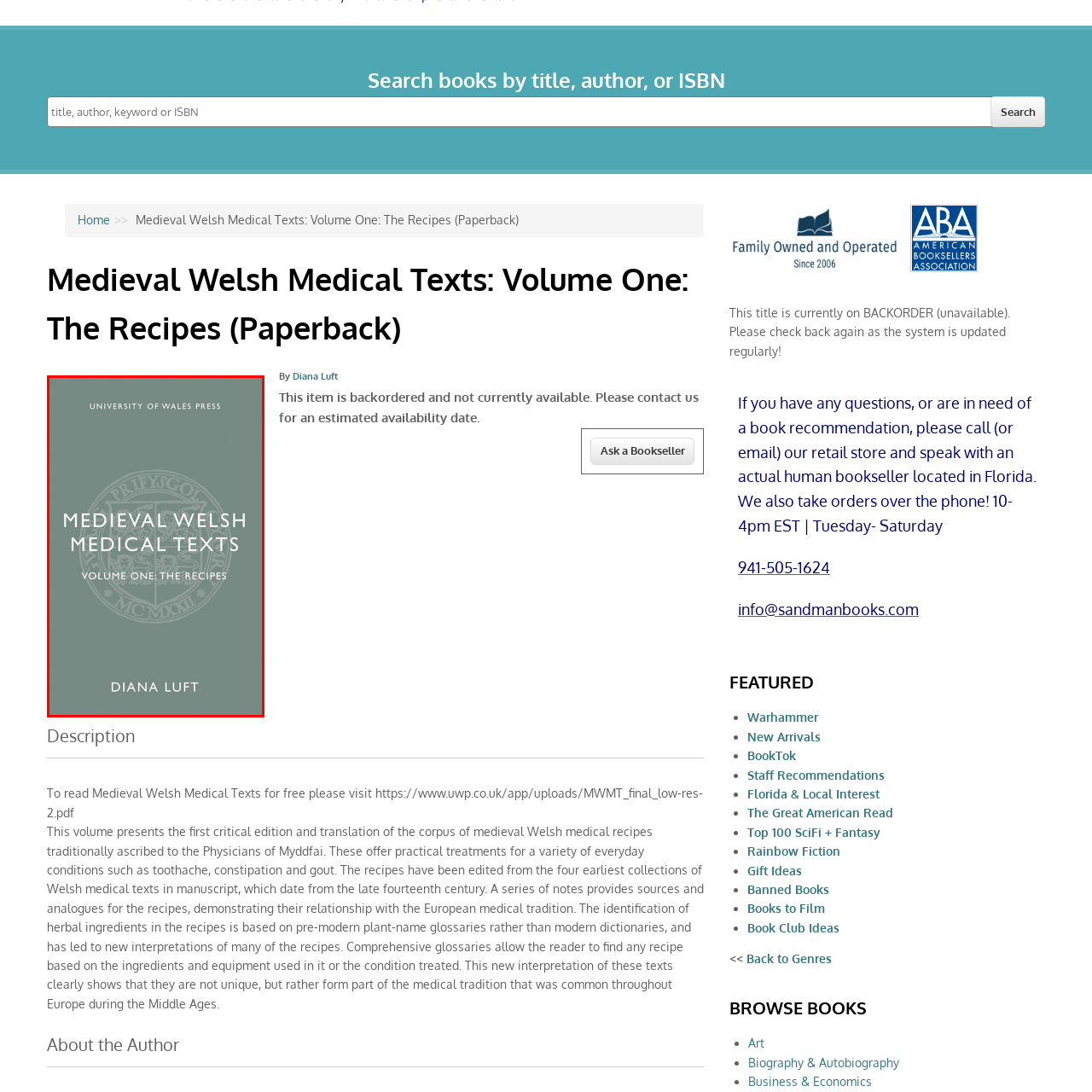Focus on the highlighted area in red, What is the background color of the book cover? Answer using a single word or phrase.

muted green